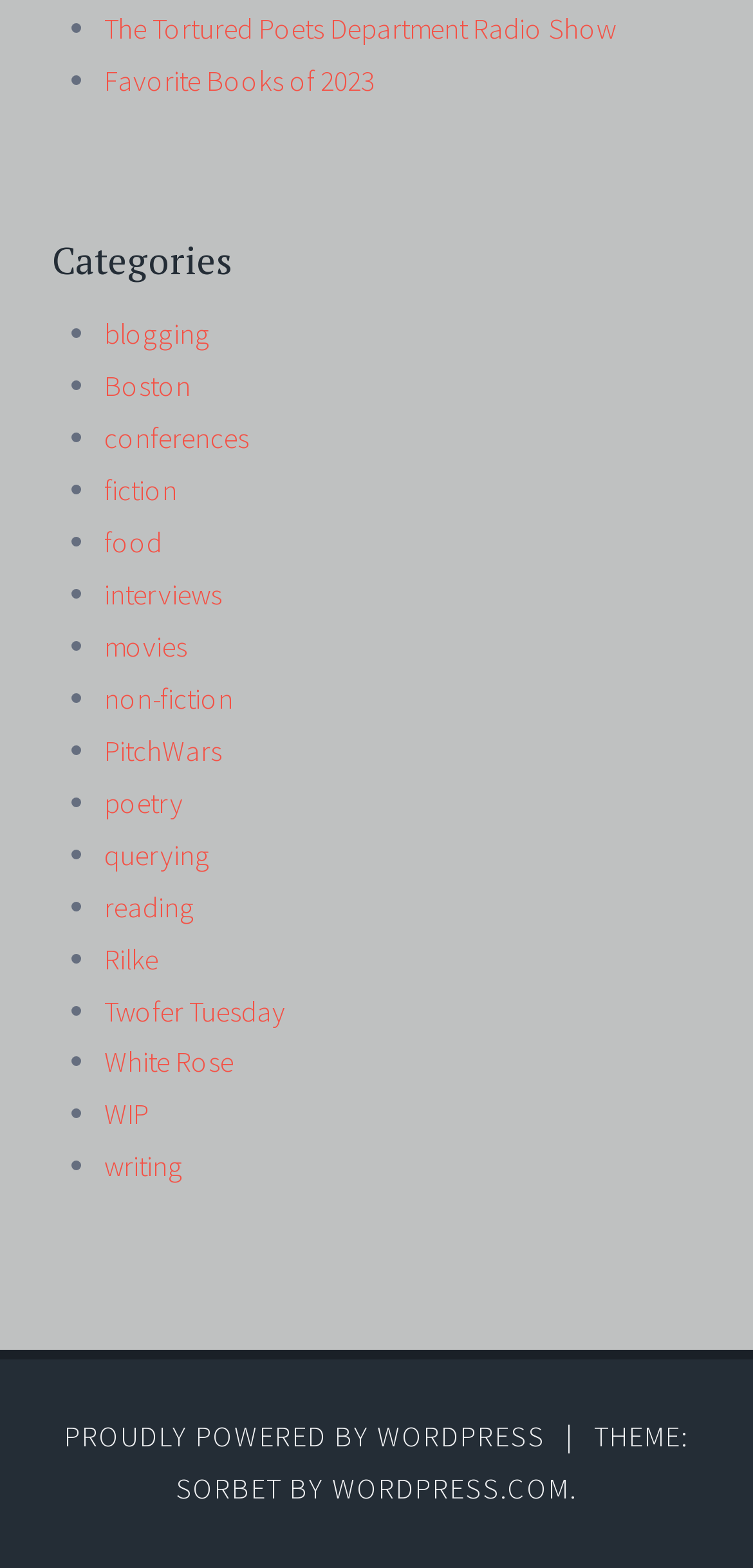Please determine the bounding box coordinates for the element that should be clicked to follow these instructions: "Read the review written by aimsim".

None